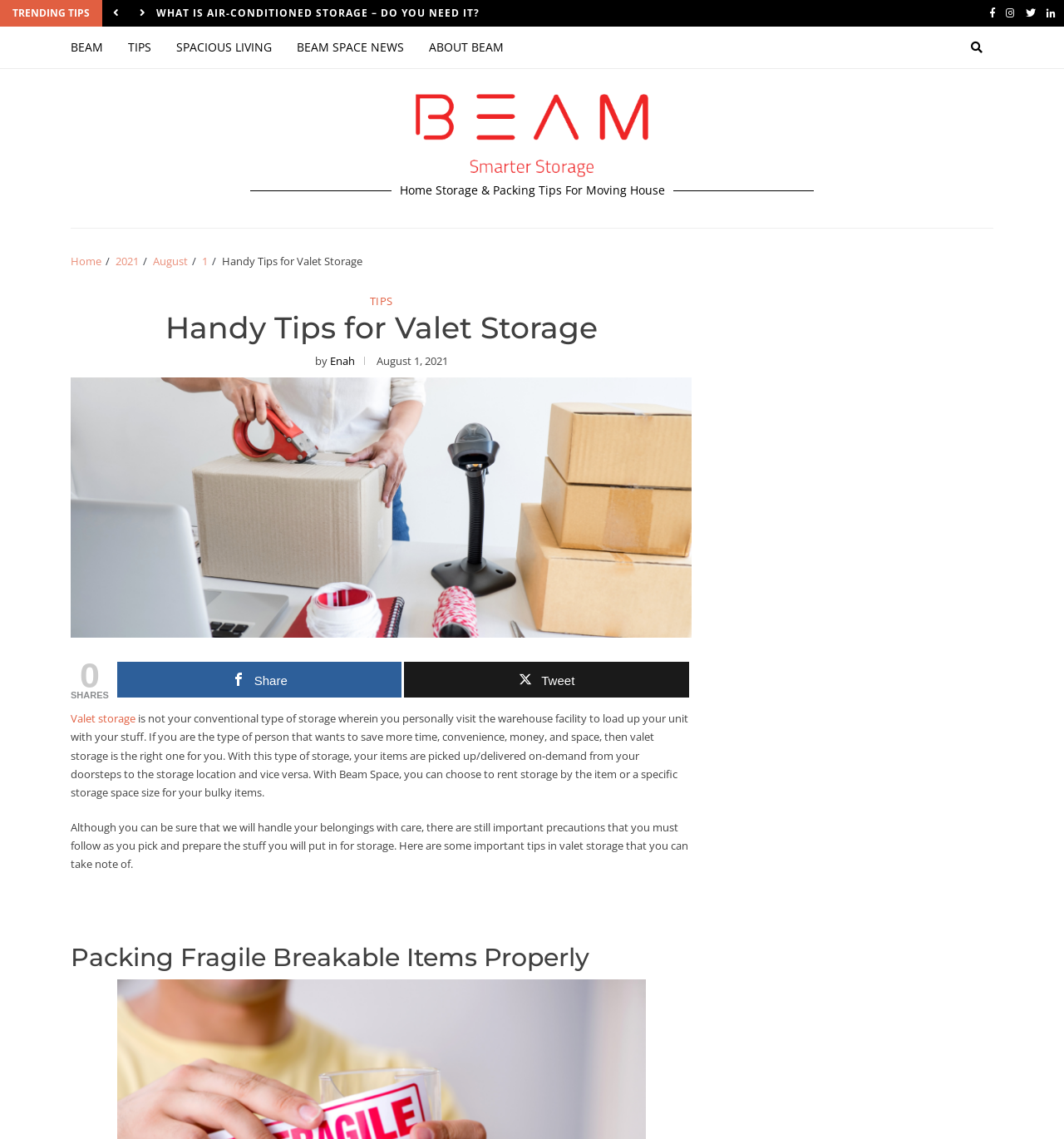What is the type of storage discussed on this webpage?
Based on the image, answer the question with a single word or brief phrase.

Valet storage